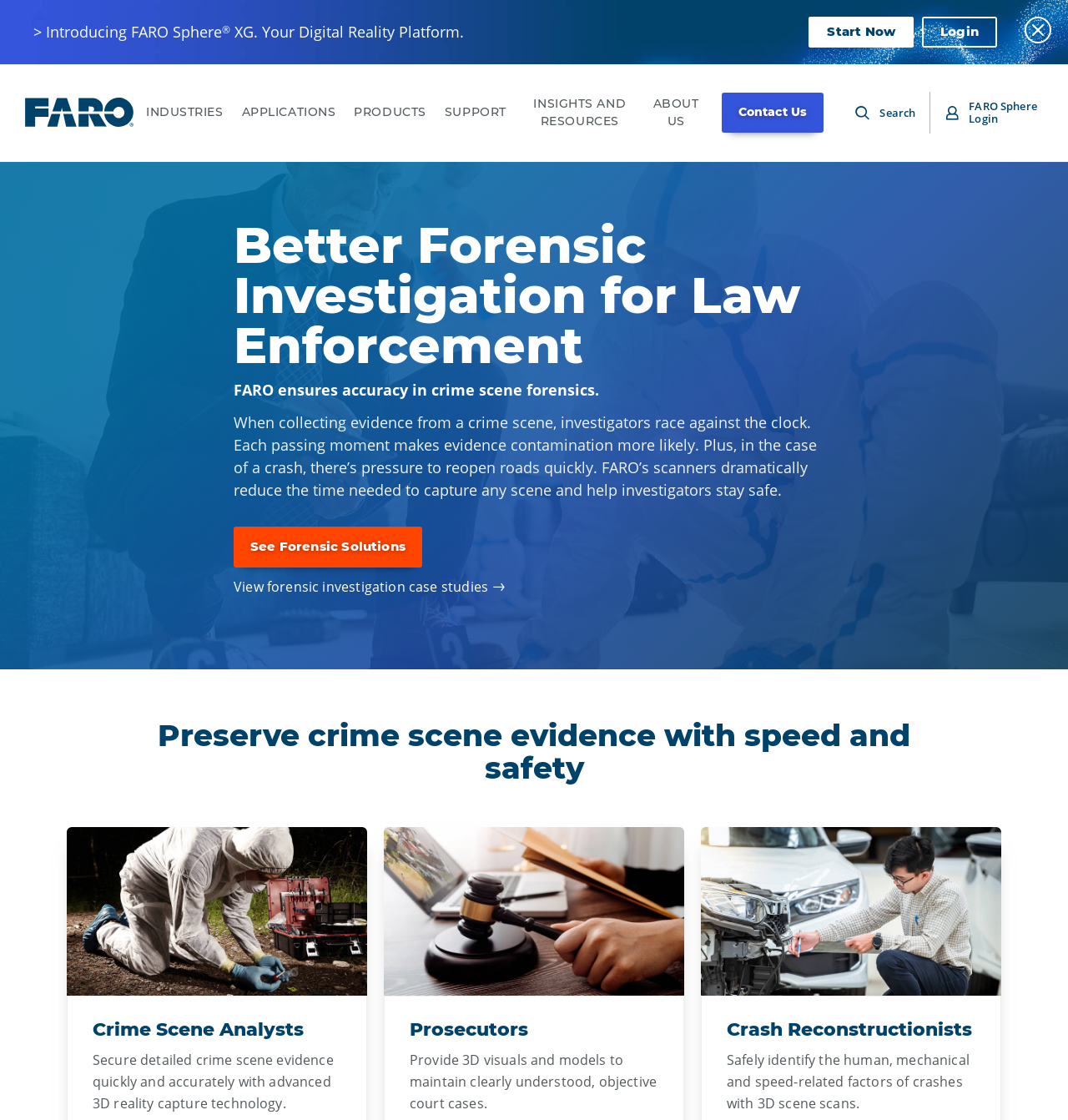Illustrate the webpage's structure and main components comprehensively.

The webpage is about forensic investigation for law enforcement professionals, specifically highlighting the solutions provided by FARO to modernize their methods. At the top left corner, there is a FARO header logo, accompanied by a navigation menu with links to various sections, including "INDUSTRIES", "APPLICATIONS", "PRODUCTS", "SUPPORT", "INSIGHTS AND RESOURCES", and "ABOUT US". 

On the top right corner, there are links to "Contact Us", a search icon, and a FARO Sphere login link. Below the navigation menu, there is a large banner with the title "Introducing FARO Sphere" and a tagline "XG. Your Digital Reality Platform." The banner also features two call-to-action links, "Start Now" and "Login".

The main content of the webpage is divided into sections. The first section has a heading "Better Forensic Investigation for Law Enforcement" and describes how FARO's scanners help investigators save time and ensure accuracy and safety. There are two links in this section, "See Forensic Solutions" and "View forensic investigation case studies". 

Below this section, there are three sections, each with a heading and a brief description. The first section is about preserving crime scene evidence with speed and safety, the second is about crime scene analysts, and the third is about prosecutors. Each of these sections has a link to a related page and a brief description of how FARO's solutions can help. 

Finally, there is a section about crash reconstructionists, with a link to a related page and a description of how FARO's 3D scene scans can help identify factors of crashes. Throughout the webpage, there are several images, but their content is not specified.